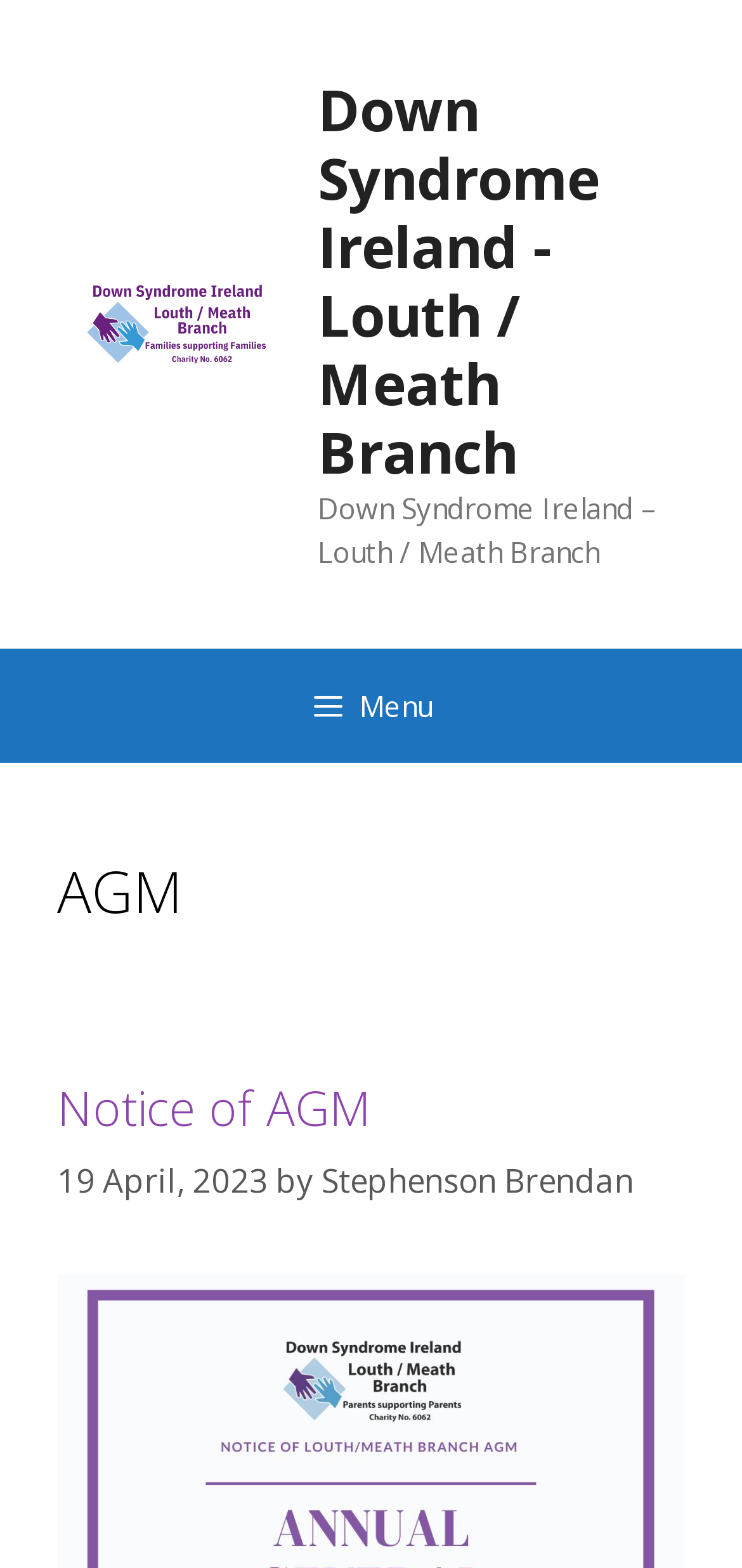From the webpage screenshot, identify the region described by 19 April, 202319 April, 2023. Provide the bounding box coordinates as (top-left x, top-left y, bottom-right x, bottom-right y), with each value being a floating point number between 0 and 1.

[0.077, 0.738, 0.362, 0.766]